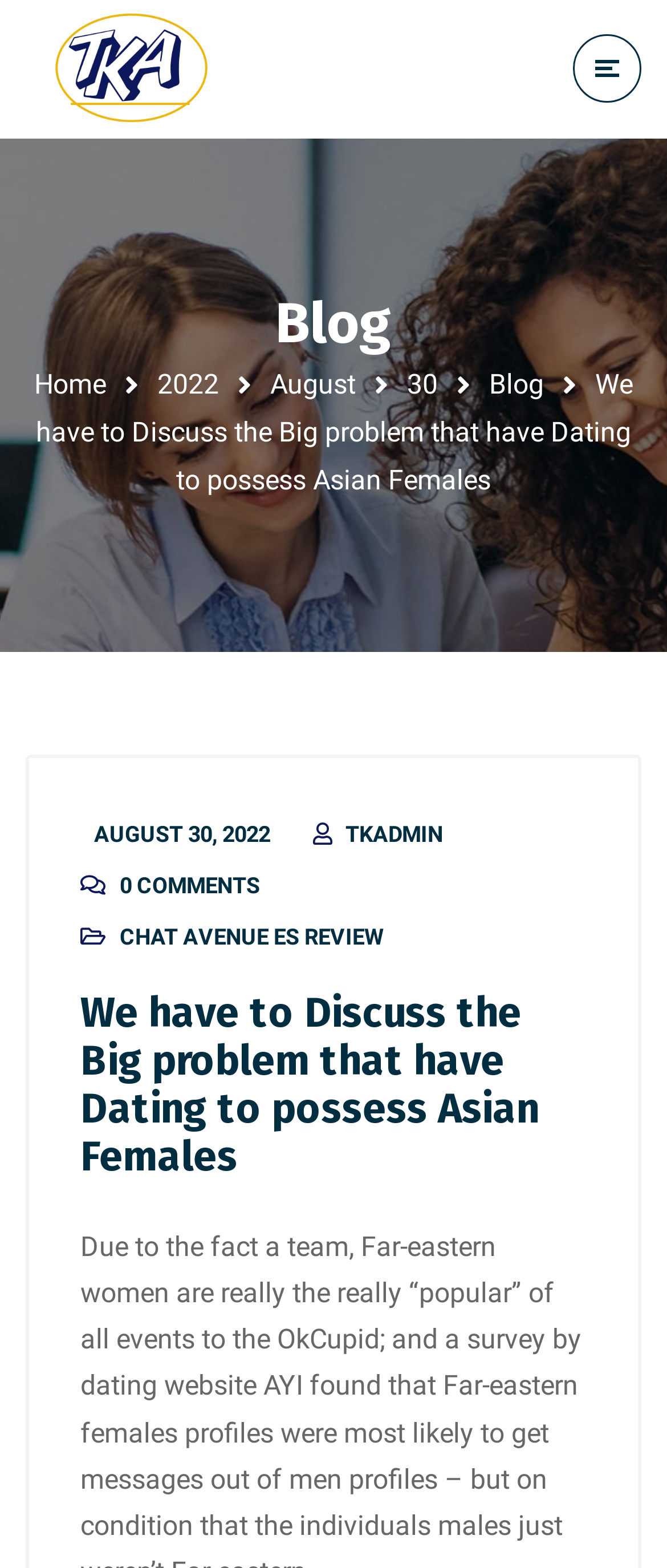Offer a detailed explanation of the webpage layout and contents.

The webpage appears to be a blog post with a title "We have to Discuss the Big problem that have Dating to possess Asian Females" and a subtitle "AUGUST 30, 2022". At the top left corner, there is a logo or icon labeled "TKA" with a link to the same name. 

On the top right side, there is a navigation menu with links to "Home", "2022", "August", "30", and "Blog". Below the navigation menu, the title of the blog post is repeated, followed by the author's name "TKADMIN" and a comment count "0 COMMENTS". 

There is a related link "CHAT AVENUE ES REVIEW" below the comment count. The main content of the blog post is headed with the same title as the webpage, taking up most of the page's real estate.